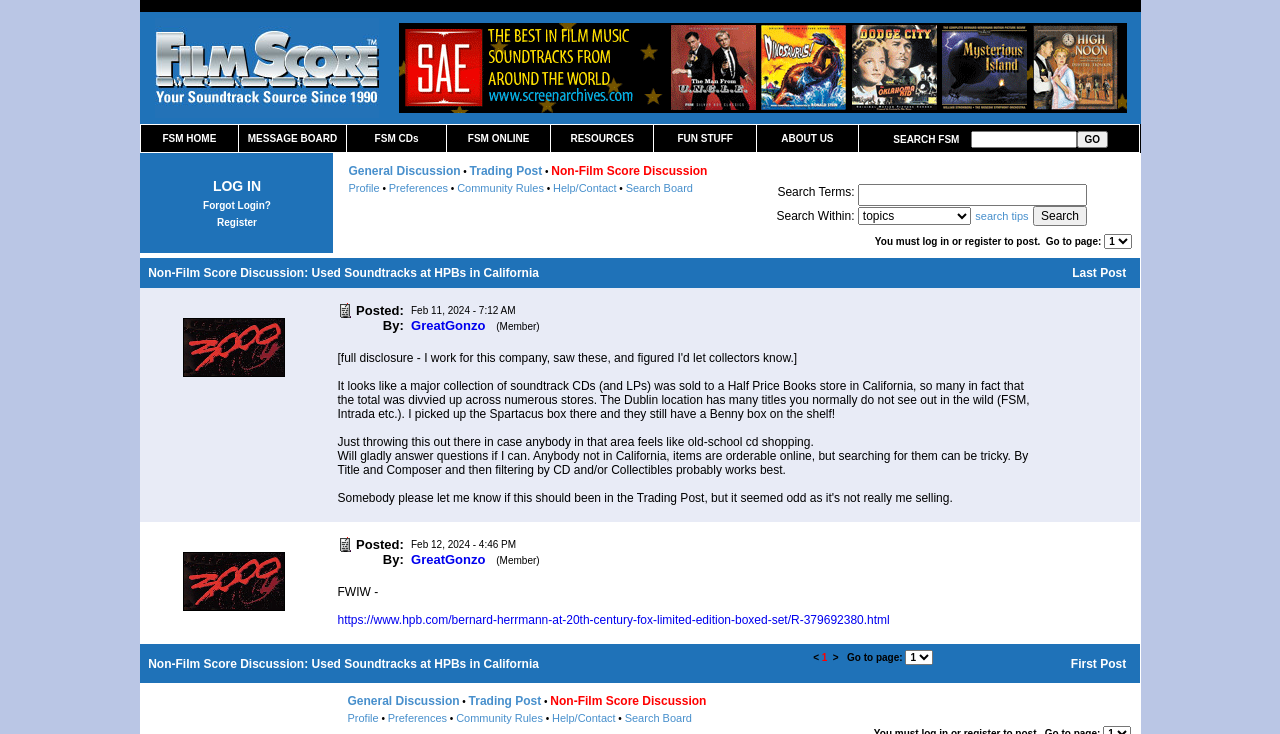Determine the bounding box coordinates of the area to click in order to meet this instruction: "Search for something on the FSM board".

[0.758, 0.178, 0.841, 0.202]